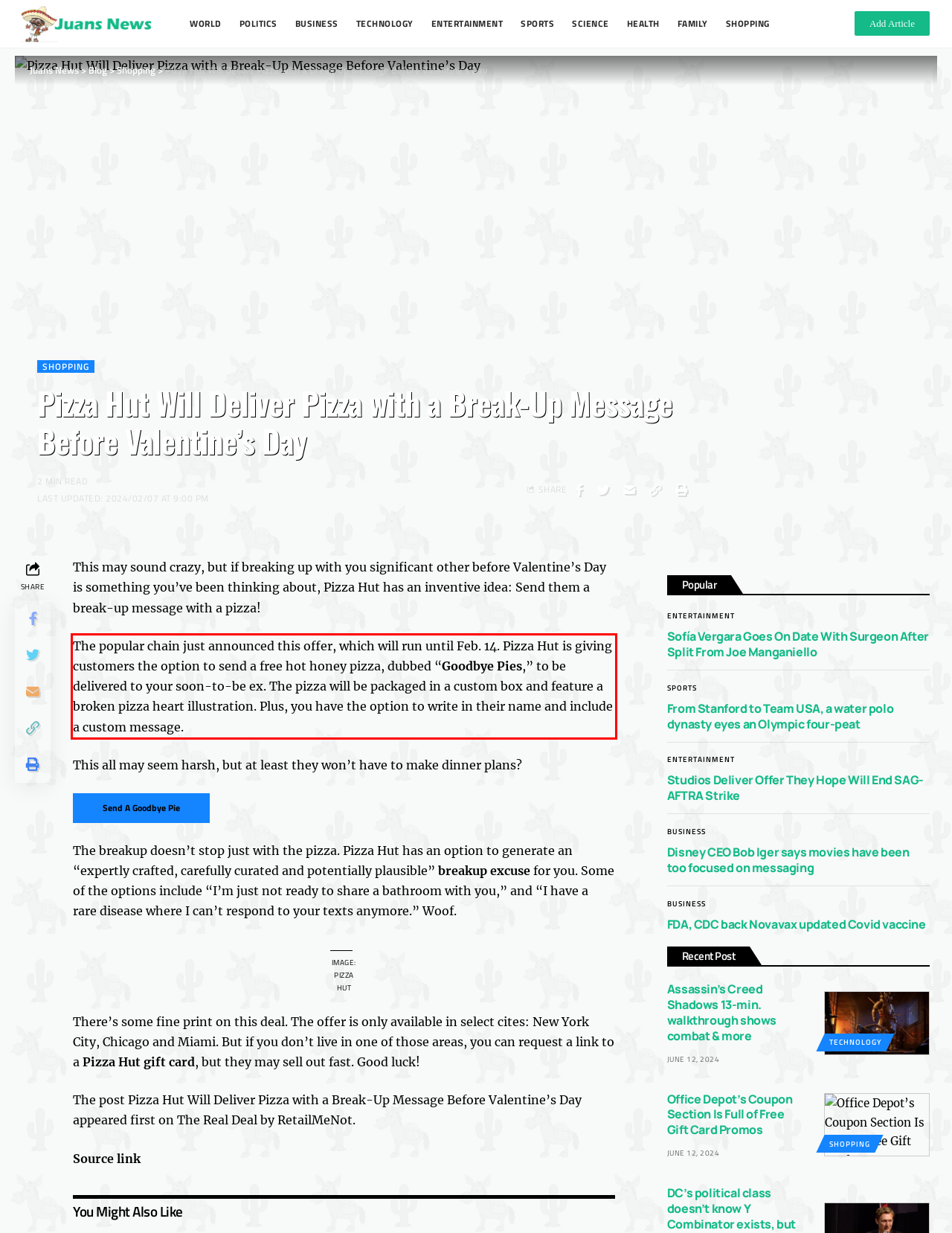Examine the webpage screenshot and use OCR to obtain the text inside the red bounding box.

The popular chain just announced this offer, which will run until Feb. 14. Pizza Hut is giving customers the option to send a free hot honey pizza, dubbed “Goodbye Pies,” to be delivered to your soon-to-be ex. The pizza will be packaged in a custom box and feature a broken pizza heart illustration. Plus, you have the option to write in their name and include a custom message.